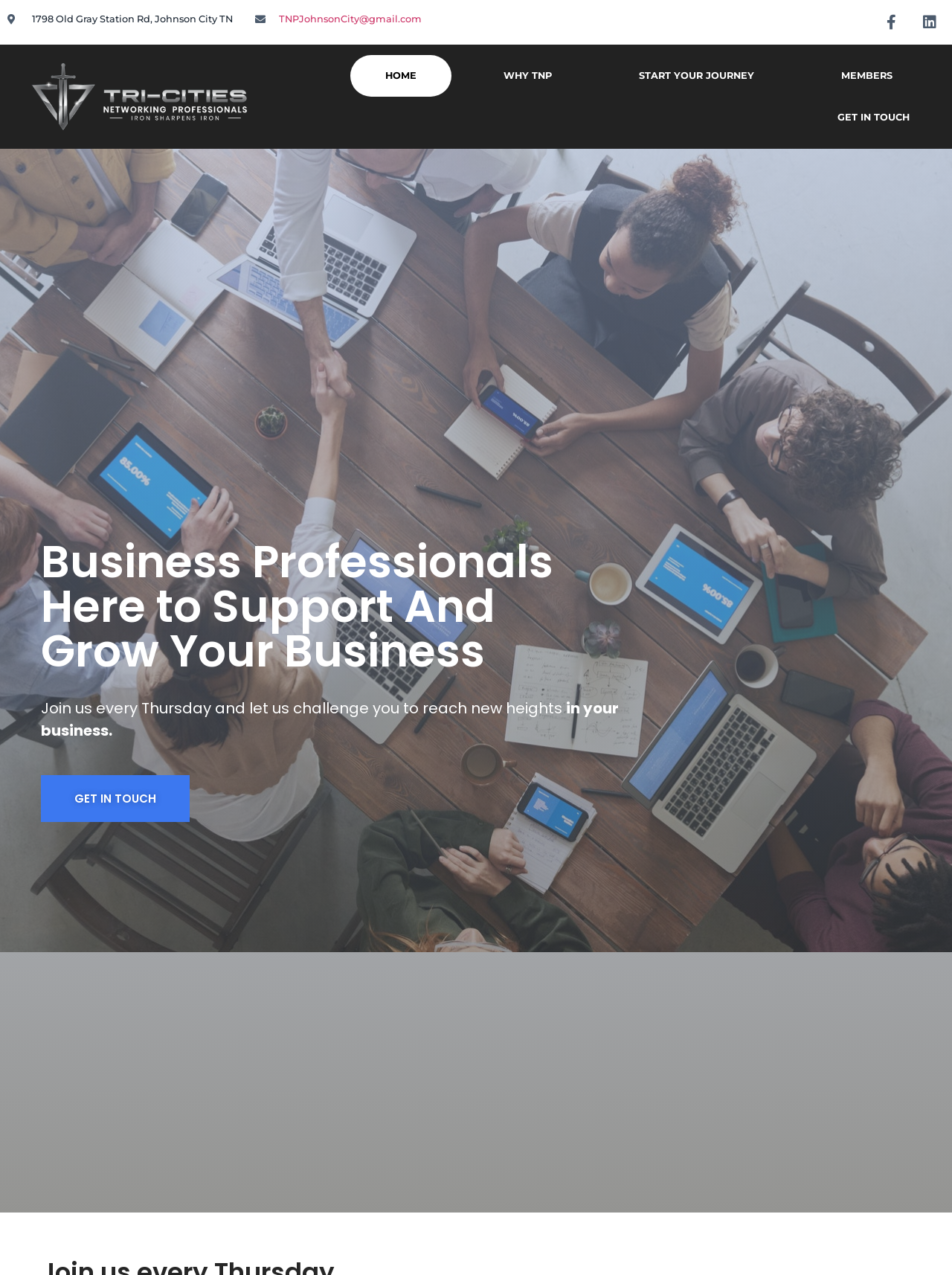Please mark the clickable region by giving the bounding box coordinates needed to complete this instruction: "Click the HOME link".

[0.368, 0.043, 0.474, 0.076]